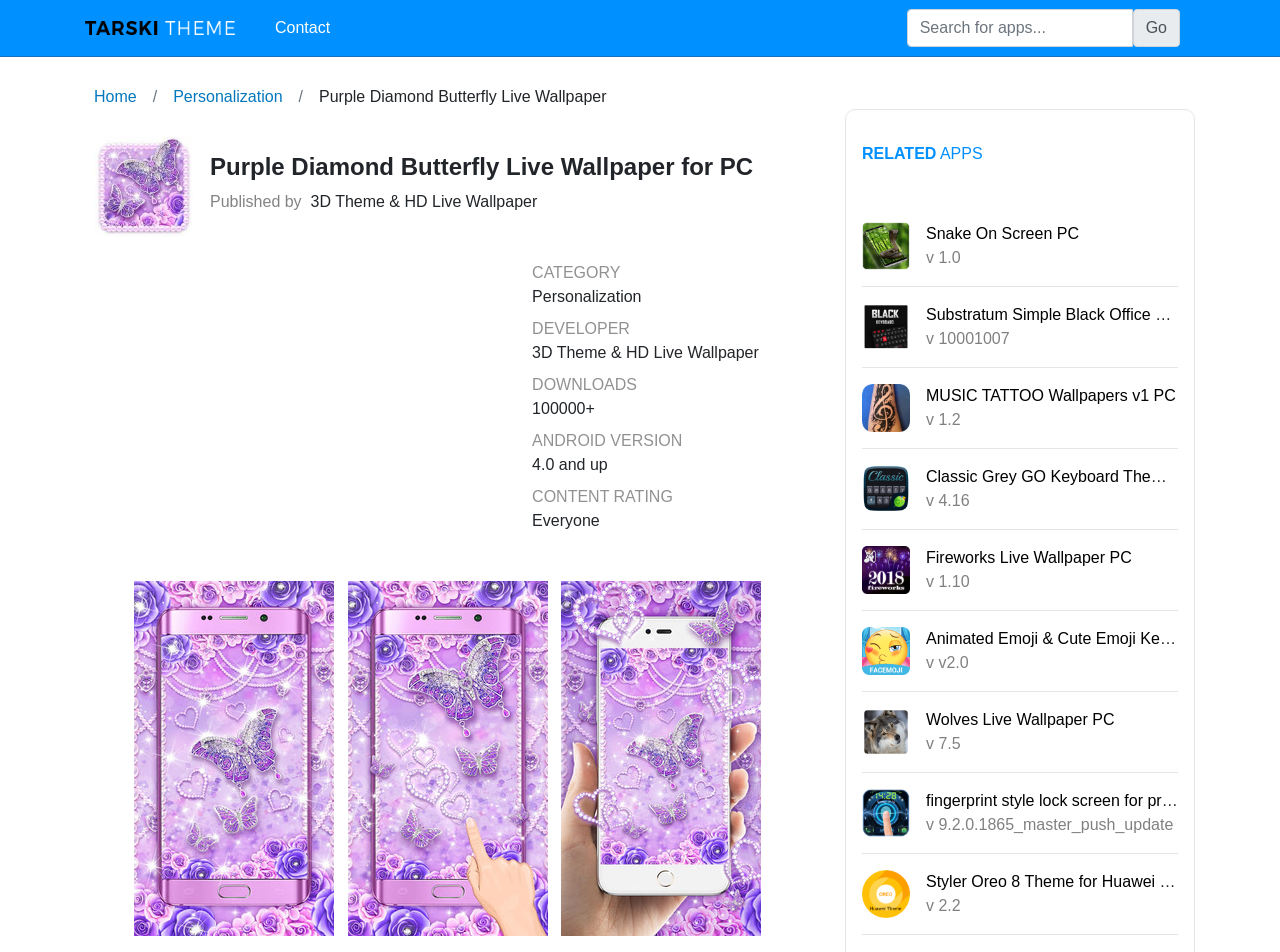Please find the bounding box coordinates of the element that needs to be clicked to perform the following instruction: "View the 'Purple Diamond Butterfly Live Wallpaper PC screenshot 1'". The bounding box coordinates should be four float numbers between 0 and 1, represented as [left, top, right, bottom].

[0.104, 0.61, 0.261, 0.983]